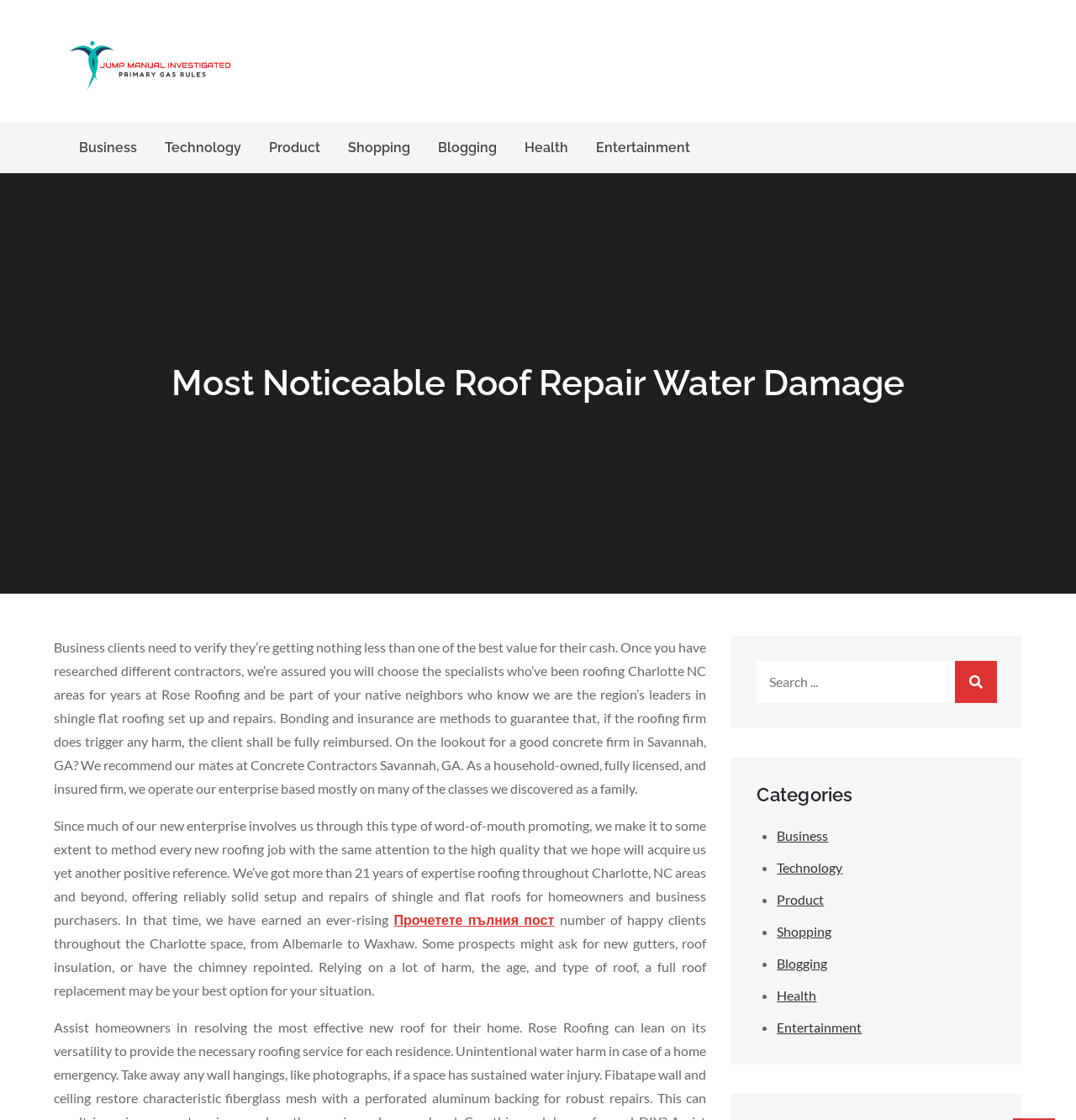Could you locate the bounding box coordinates for the section that should be clicked to accomplish this task: "Click on the 'Jump Manual Investigated' link".

[0.062, 0.025, 0.216, 0.085]